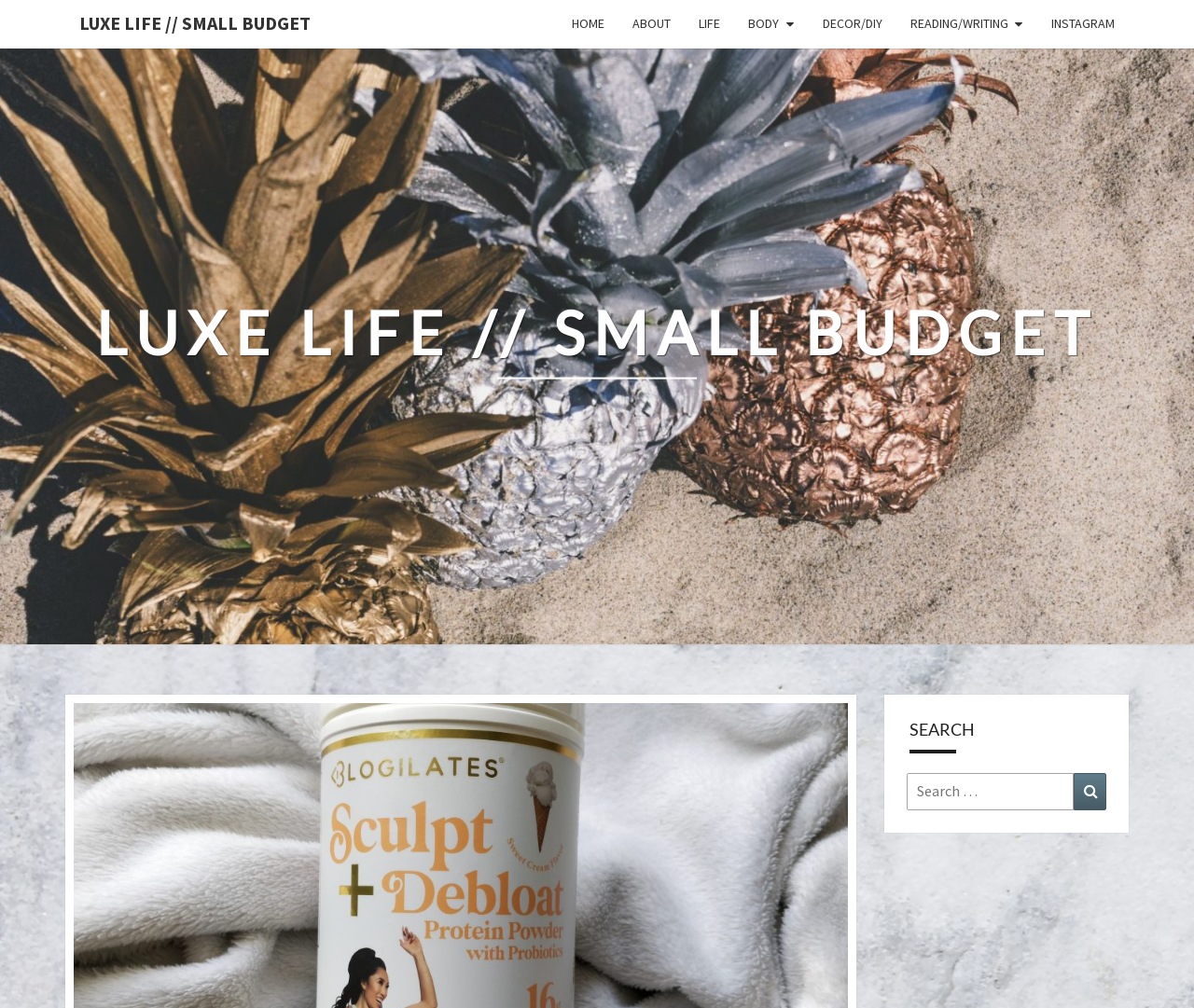What is the name of the blog?
Using the visual information, reply with a single word or short phrase.

LUXE LIFE // SMALL BUDGET